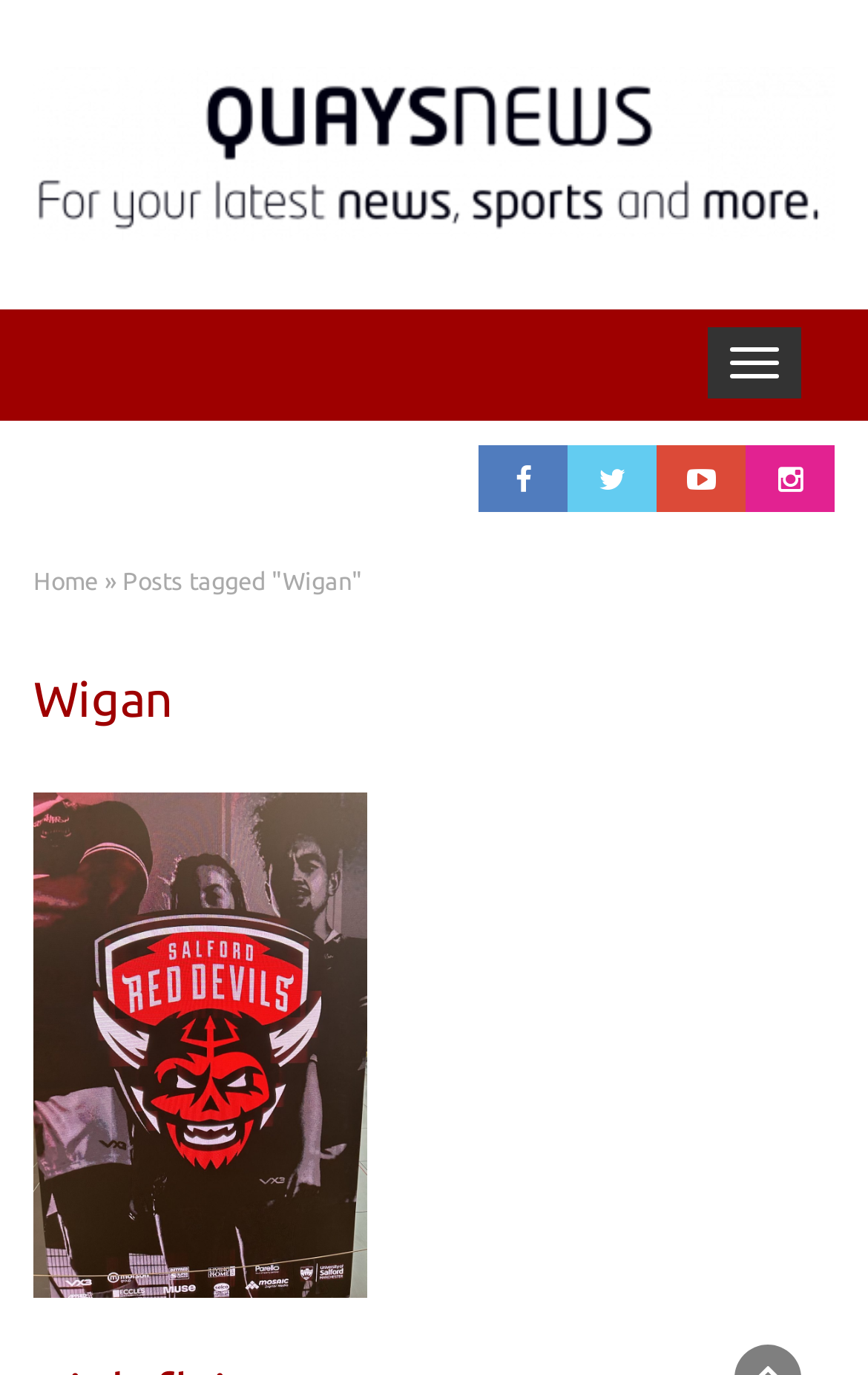Give a one-word or one-phrase response to the question: 
How many navigation links are available?

1